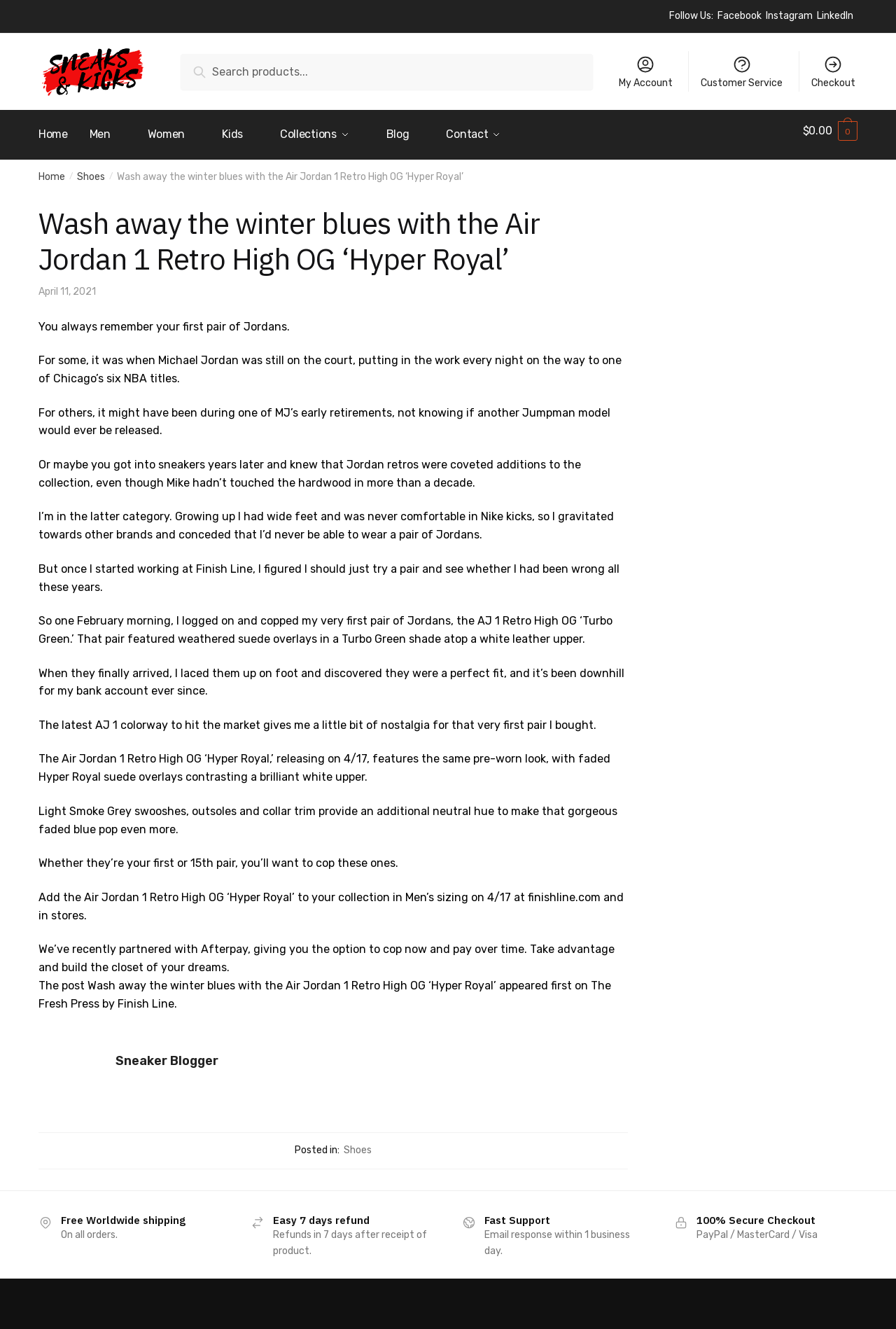Locate the bounding box coordinates of the segment that needs to be clicked to meet this instruction: "Follow Sneaks & Kicks on Facebook".

[0.801, 0.006, 0.85, 0.018]